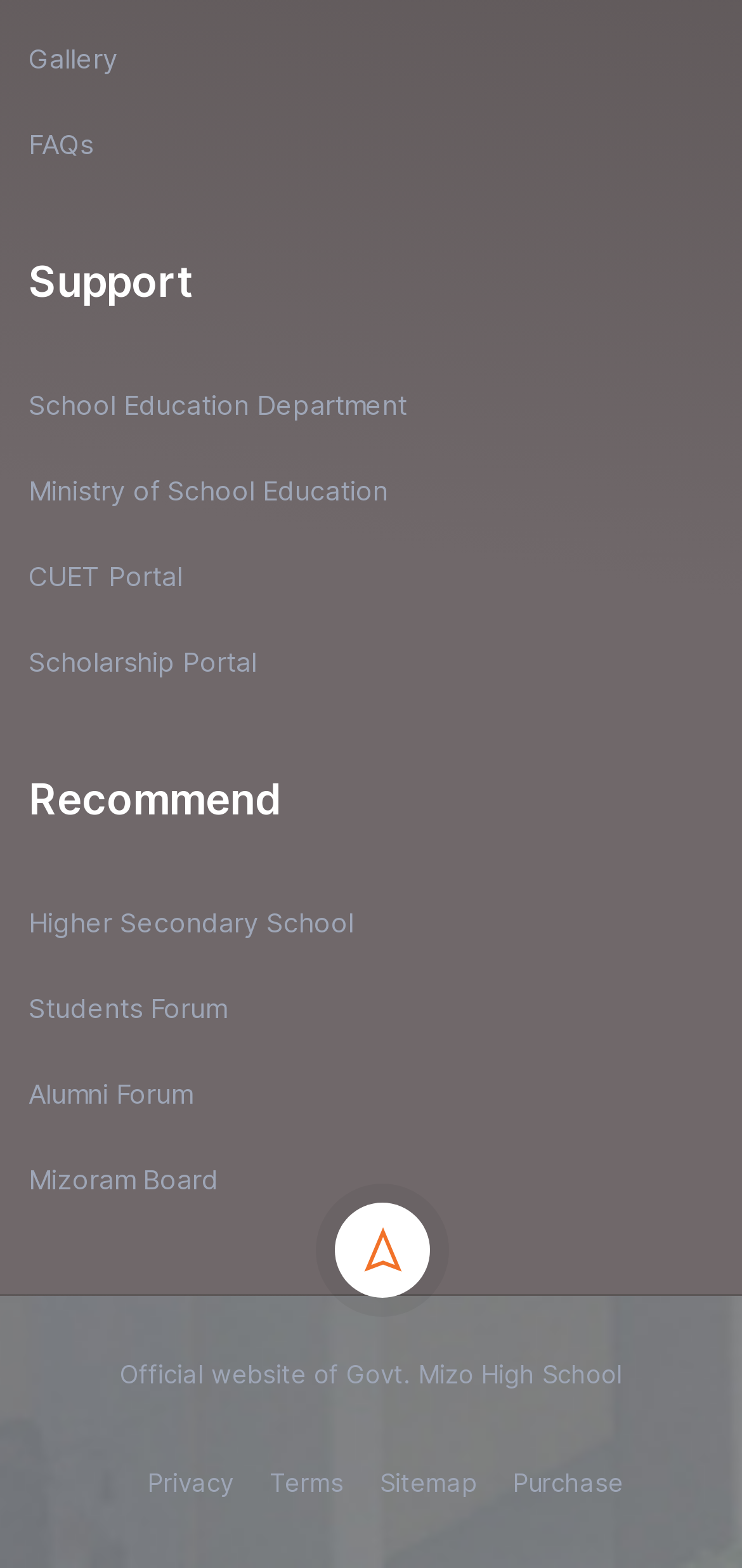Please indicate the bounding box coordinates for the clickable area to complete the following task: "Access School Education Department". The coordinates should be specified as four float numbers between 0 and 1, i.e., [left, top, right, bottom].

[0.038, 0.247, 0.549, 0.268]